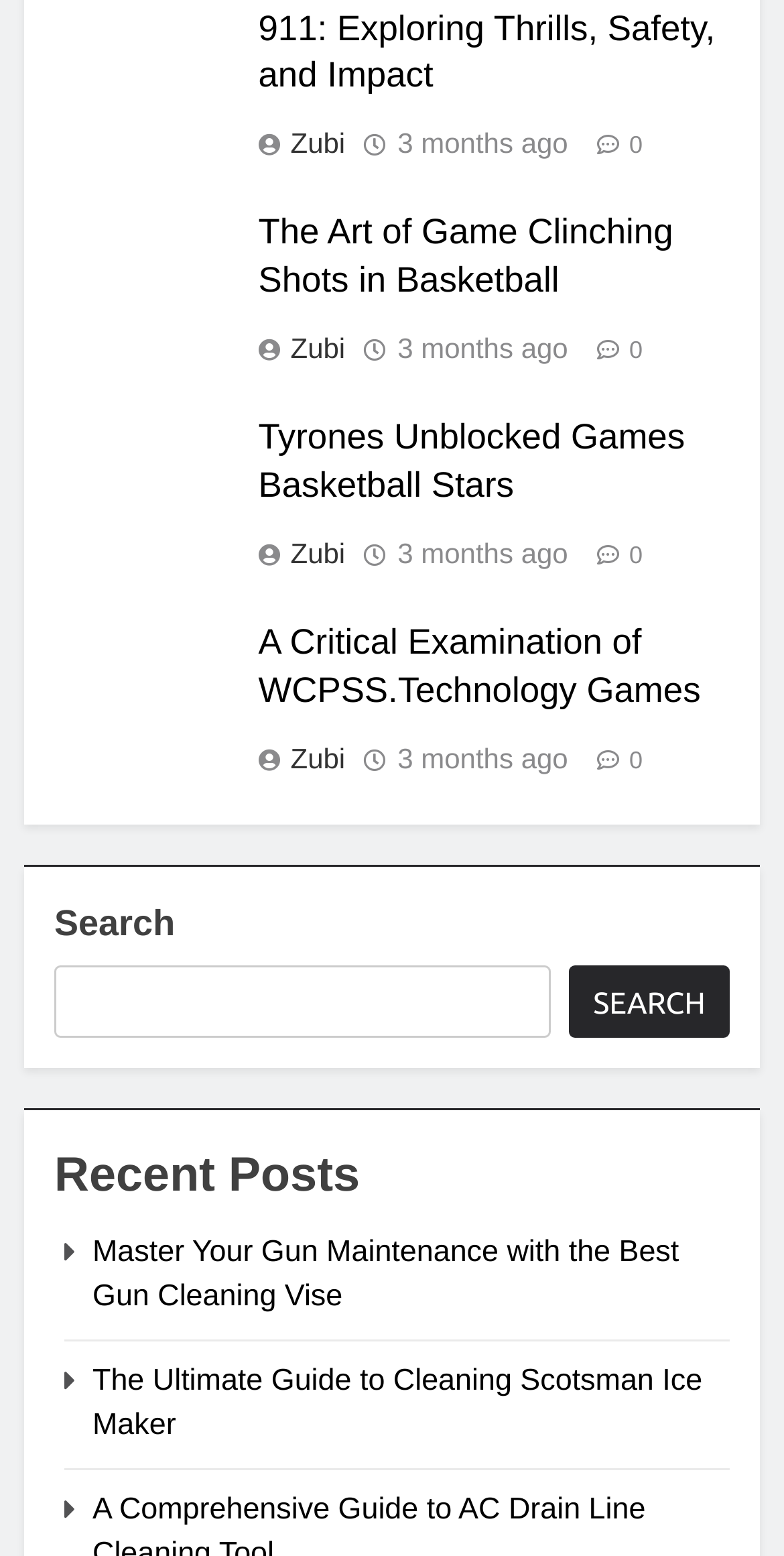Identify the bounding box for the UI element specified in this description: "3 months ago3 months ago". The coordinates must be four float numbers between 0 and 1, formatted as [left, top, right, bottom].

[0.507, 0.216, 0.725, 0.234]